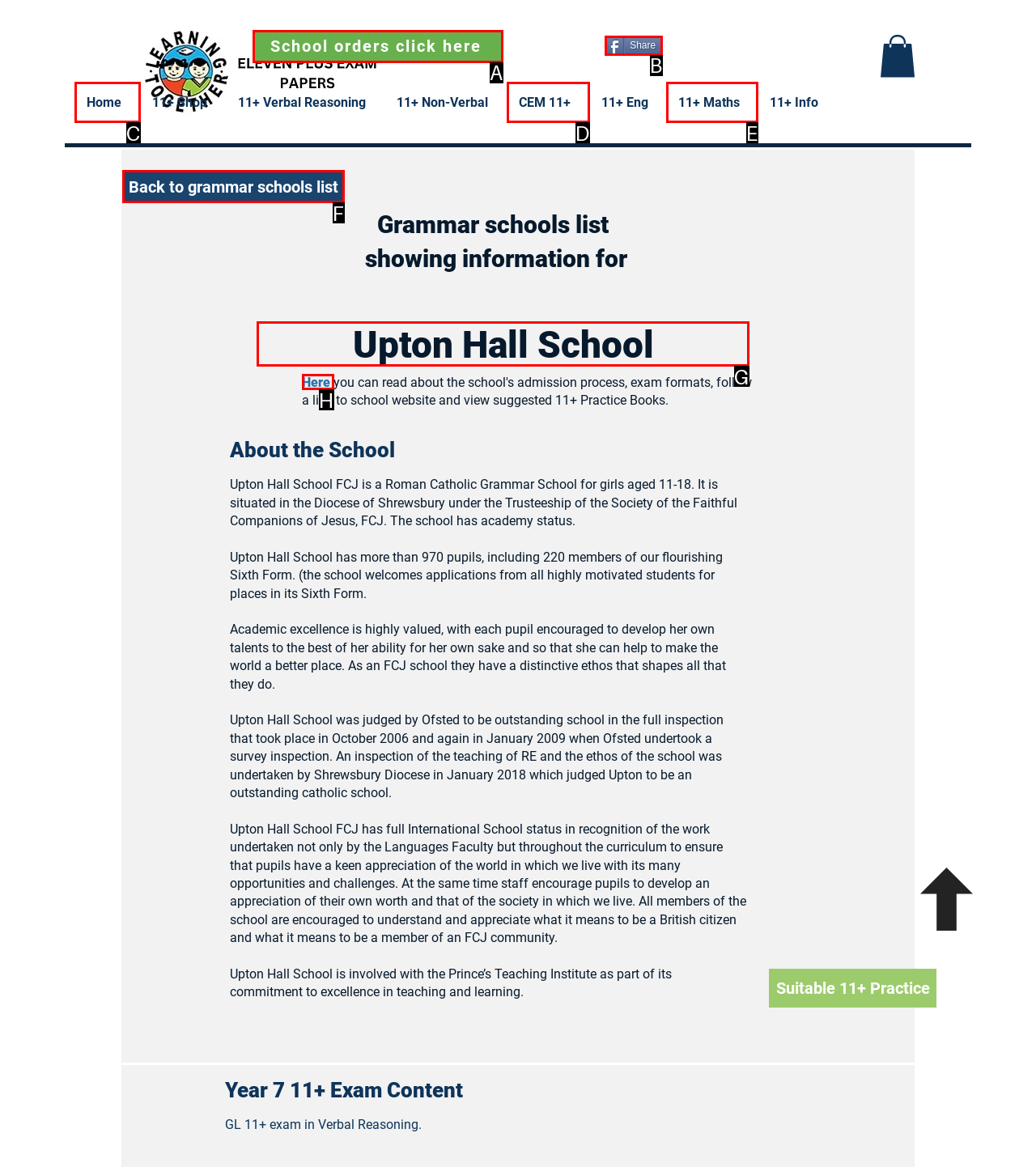Specify which HTML element I should click to complete this instruction: Read about the 'Upton Hall School' information Answer with the letter of the relevant option.

G